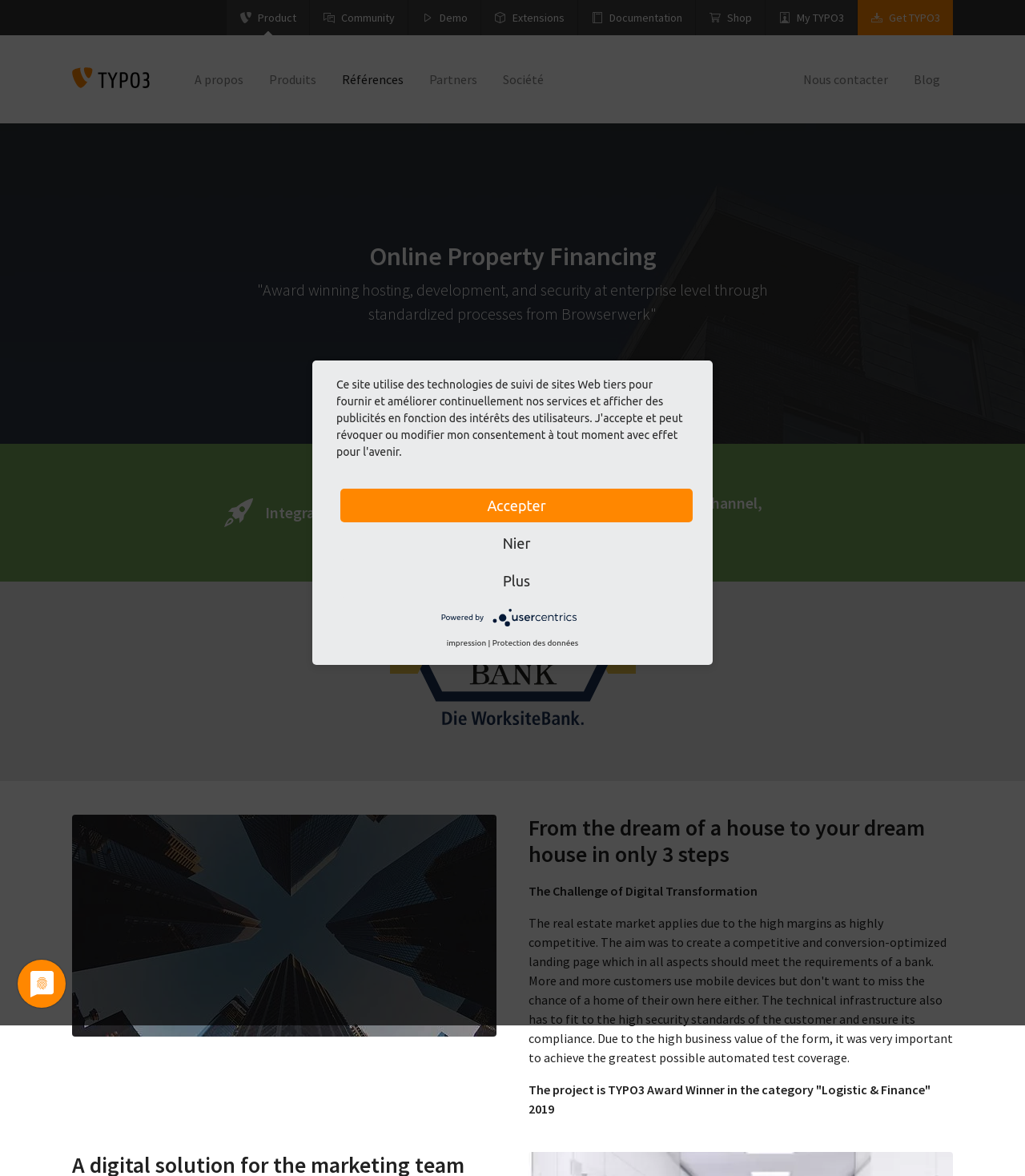Give an extensive and precise description of the webpage.

The webpage is about Degussa Bank AG and TYPO3, an open-source enterprise content management system (CMS). At the top, there is a navigation menu with 9 links: "Product", "Community", "Demo", "Extensions", "Documentation", "Shop", "My TYPO3", "Get TYPO3", and "A propos". Below the navigation menu, there is a logo of TYPO3 with a link to the TYPO3 website.

On the left side, there is a vertical menu with 7 links: "A propos", "Produits", "Références", "Partners", "Société", "Nous contacter", and "Blog". Some of these links have a popup menu.

The main content area is divided into several sections. The first section has a heading "Online Property Financing" and a paragraph of text describing "Award-winning hosting, development, and security at enterprise level through standardized processes from Browserwerk". There are two images on either side of the text.

The next section has three headings: "Integrations, Responsive", "Consumers, Digital channel, Investors", and "From the dream of a house to your dream house in only 3 steps". There are images and figures accompanying these headings.

Further down, there is a section with a heading "The Challenge of Digital Transformation" and a paragraph of text describing a TYPO3 Award Winner project in the category "Logistic & Finance" 2019.

At the bottom of the page, there is a dialog box with a message about the website using third-party web tracking technologies and a button to accept or decline the terms. There is also a link to "Protection des données" (Data Protection) and a logo of Usercentrics Consent Management Platform.